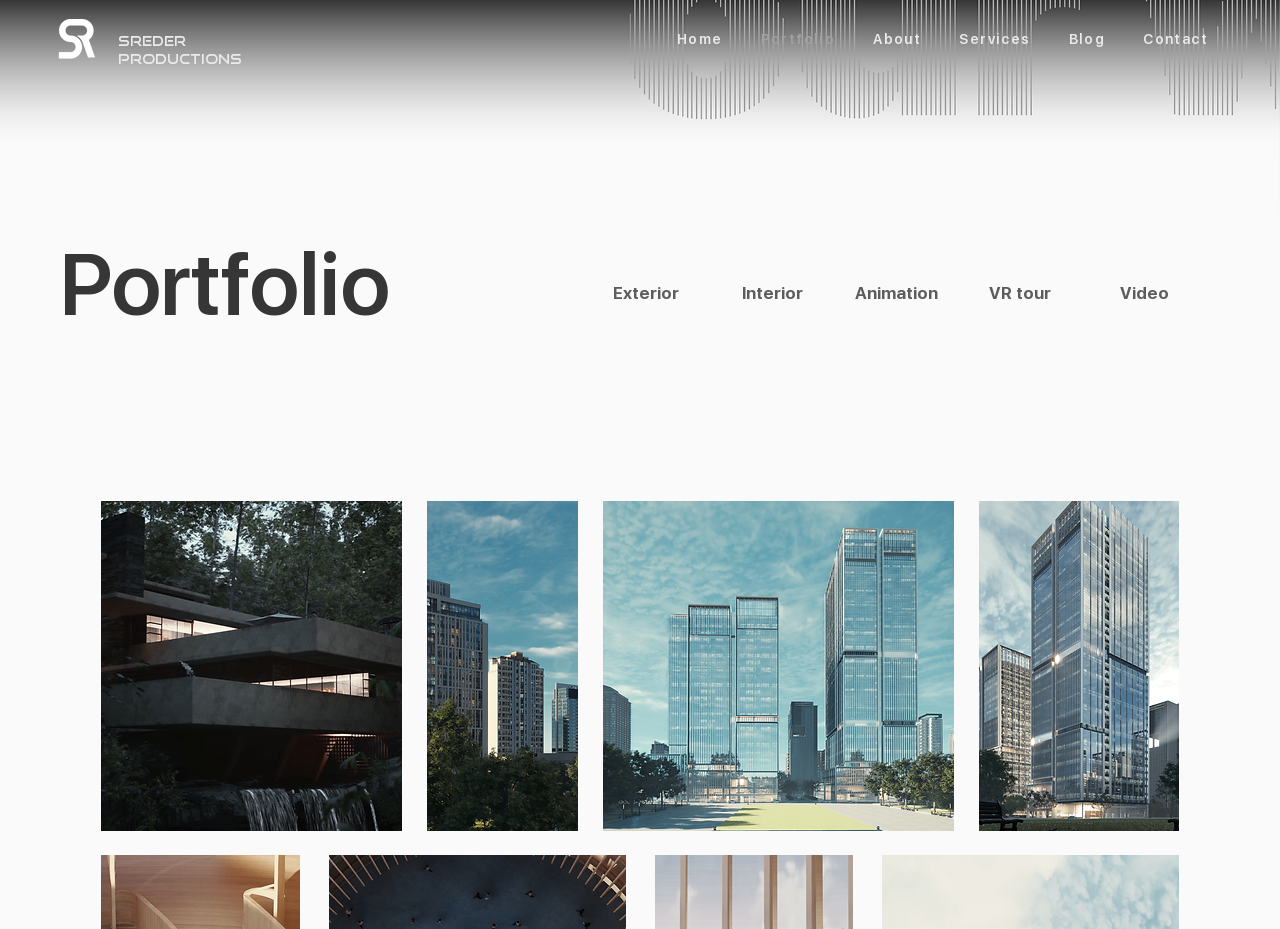Give an in-depth explanation of the webpage layout and content.

This webpage is a portfolio of Sreder Productions, showcasing their work in 3D visualizations, videos, and immersive experiences in Georgia. At the top left corner, there is a logo image with a link to the company's homepage. Next to the logo, the company name "SREDER PRODUCTIONS" is displayed prominently in a heading.

Below the logo, there is a navigation menu with links to different sections of the website, including Home, Portfolio, About, Services, Blog, and Contact. This menu spans across the top of the page.

The main content of the page is divided into two sections. On the left side, there is a large image that takes up most of the vertical space, with a heading "Portfolio" above it. Below the heading, there are four links to different types of projects: Exterior, Interior, Animation, and Video.

On the right side, there are four images arranged in a row, showcasing different projects. Each image is quite large, taking up about a quarter of the page's width. Above these images, there is a button labeled "VR tour".

At the very top of the page, there is a banner image that spans the entire width of the page, with a subtle gradient effect.